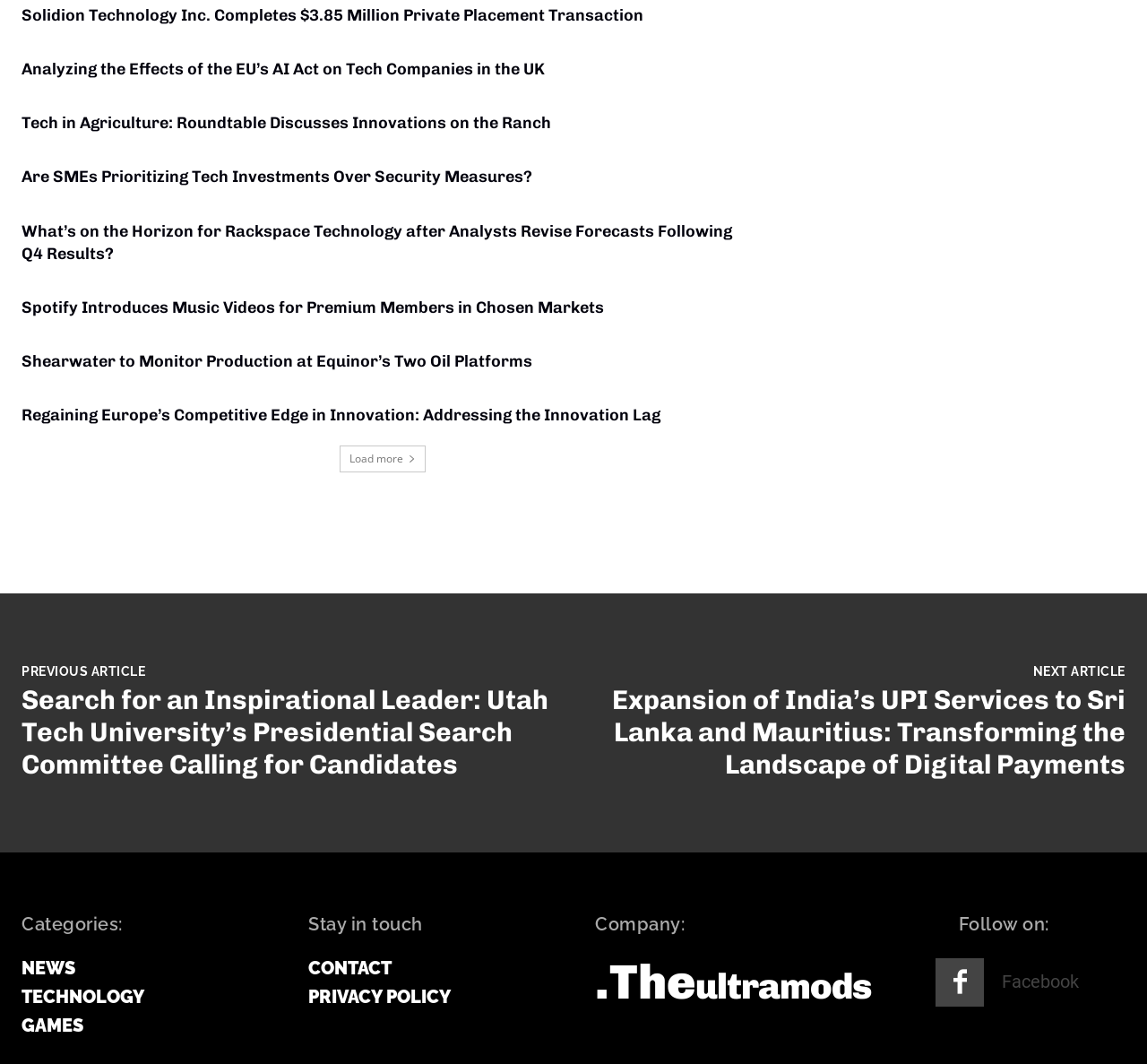Give the bounding box coordinates for the element described by: "Load more".

[0.296, 0.418, 0.371, 0.444]